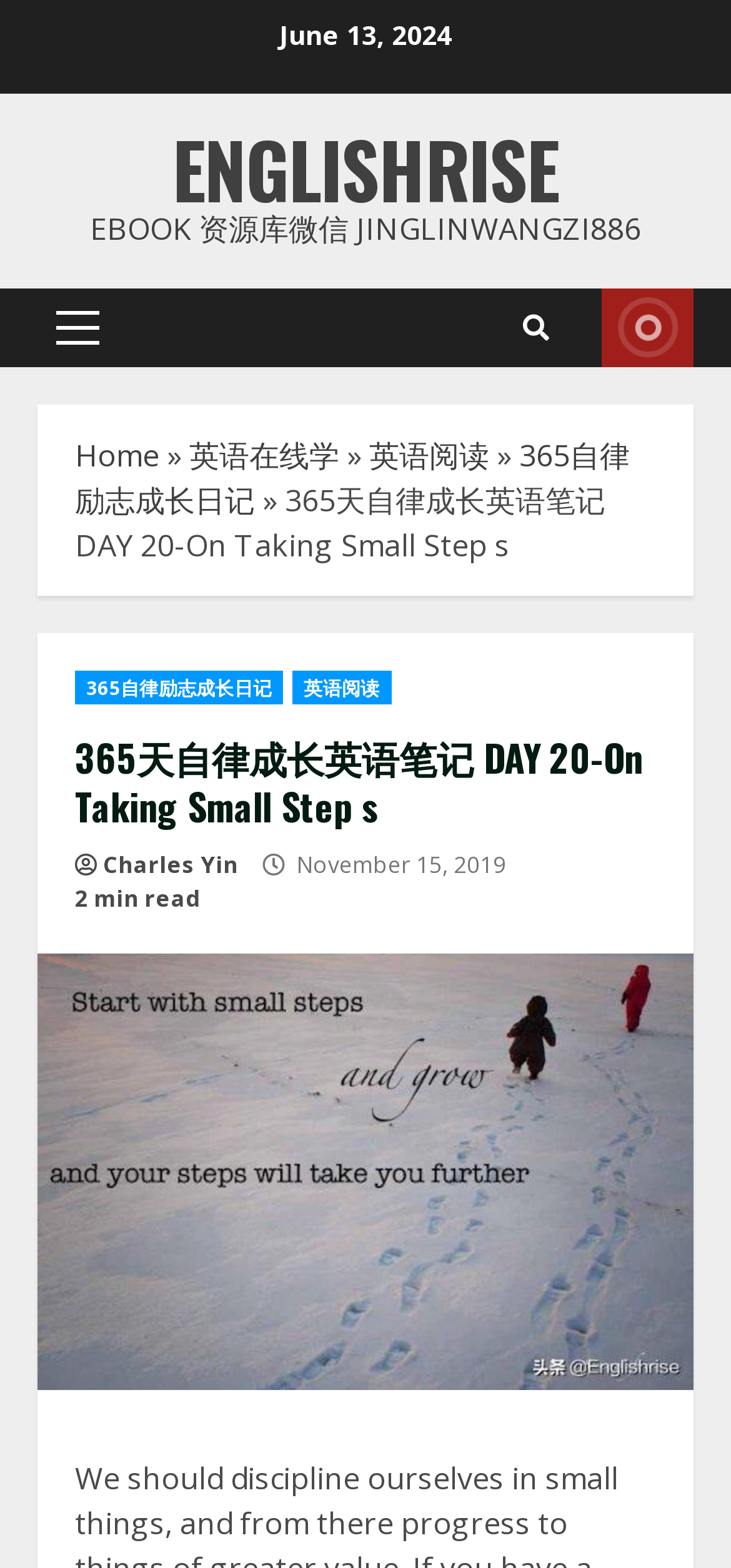Give a concise answer using only one word or phrase for this question:
What is the estimated reading time of the article?

2 min